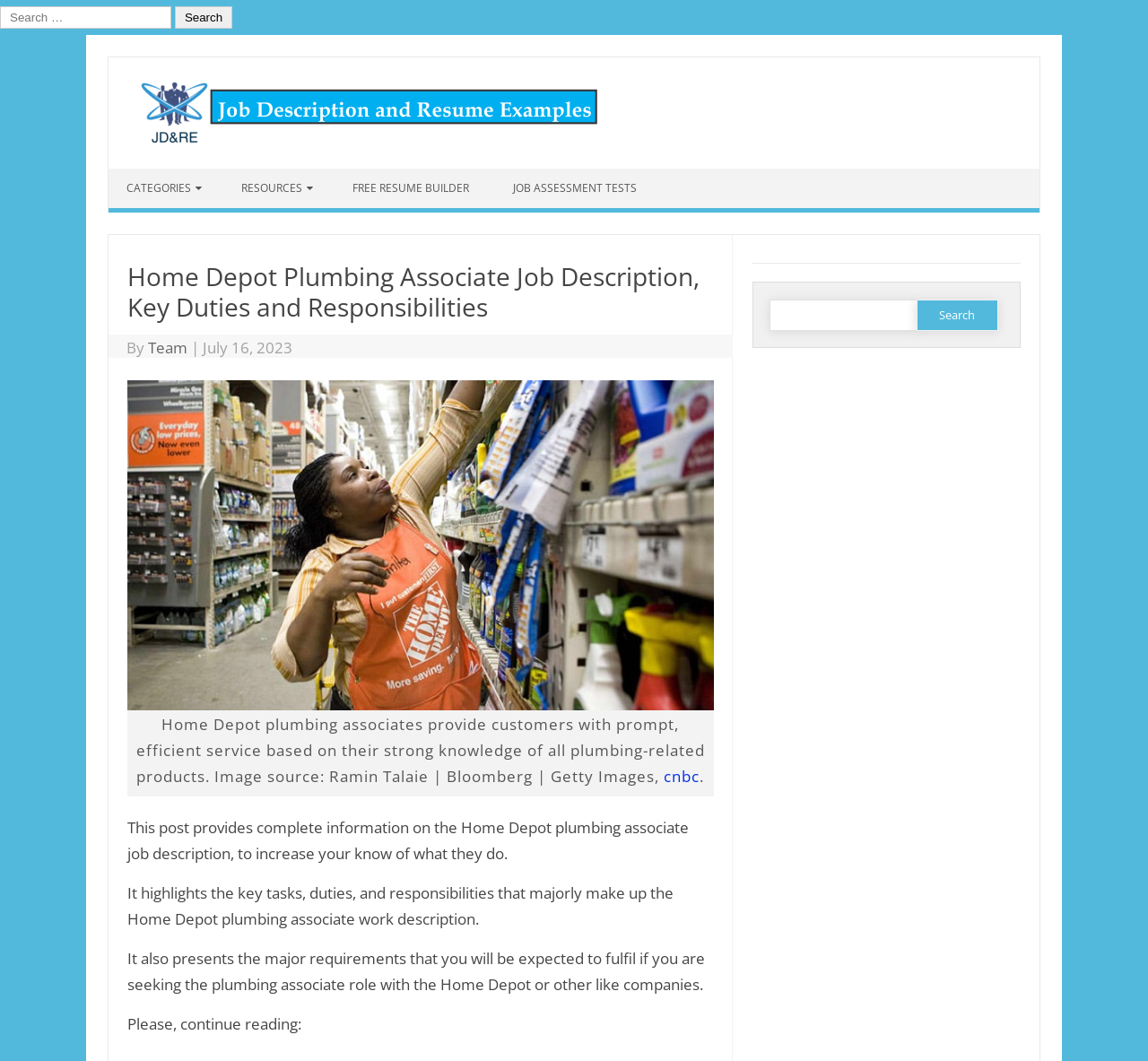Determine the bounding box coordinates for the UI element matching this description: "parent_node: Search for: value="Search"".

[0.798, 0.282, 0.869, 0.312]